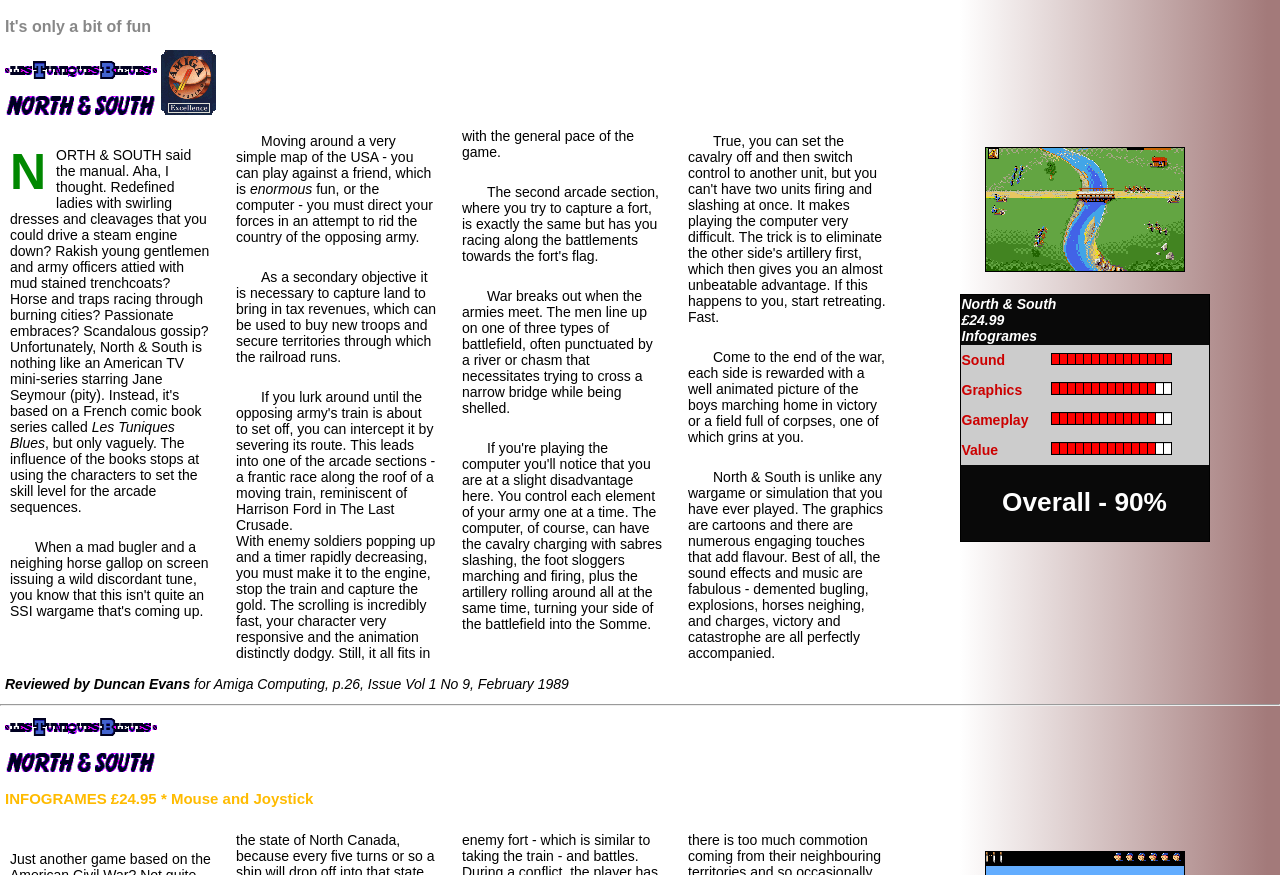Please find the top heading of the webpage and generate its text.

Overall - 90%